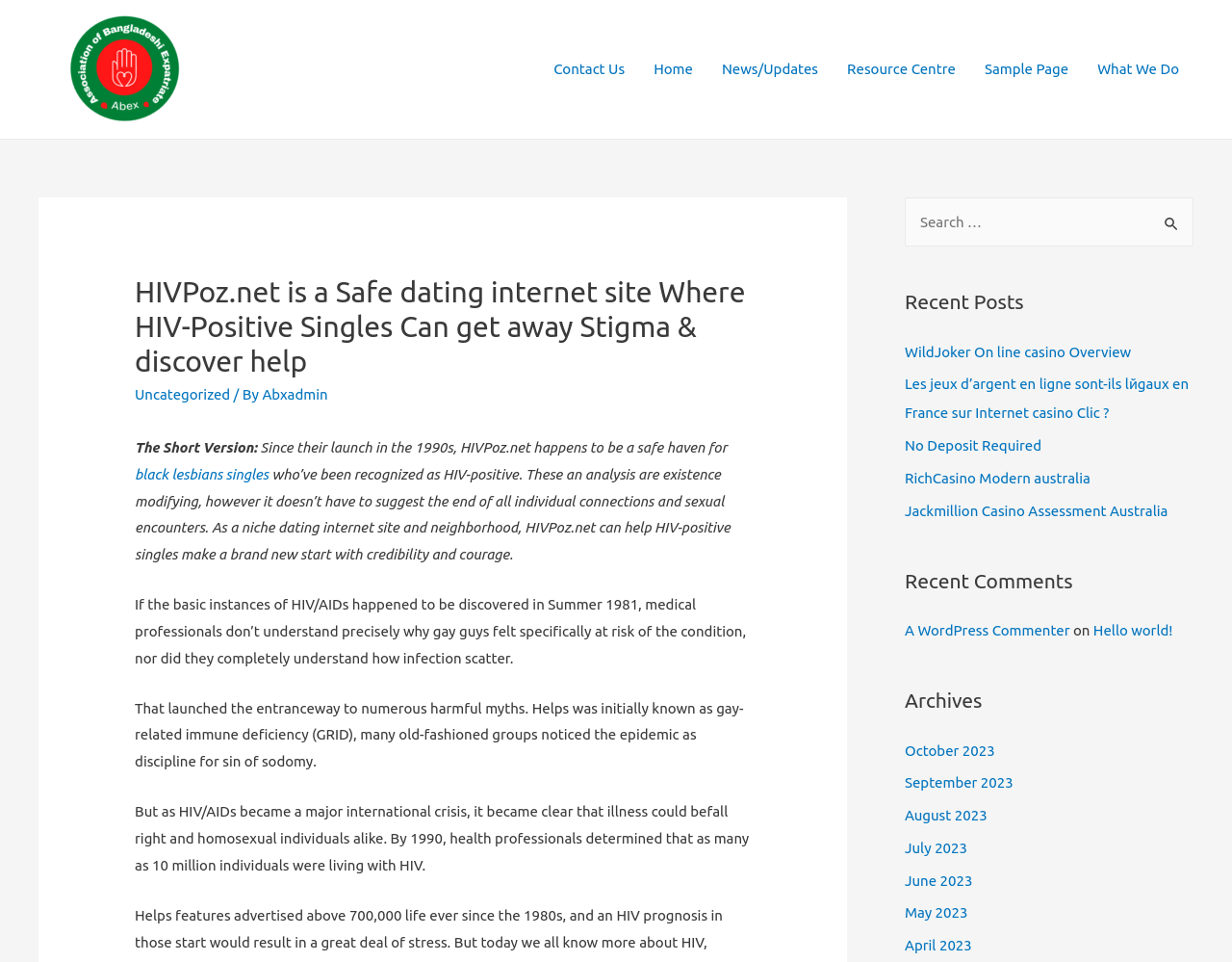Extract the bounding box of the UI element described as: "Jackmillion Casino Assessment Australia".

[0.734, 0.522, 0.948, 0.539]